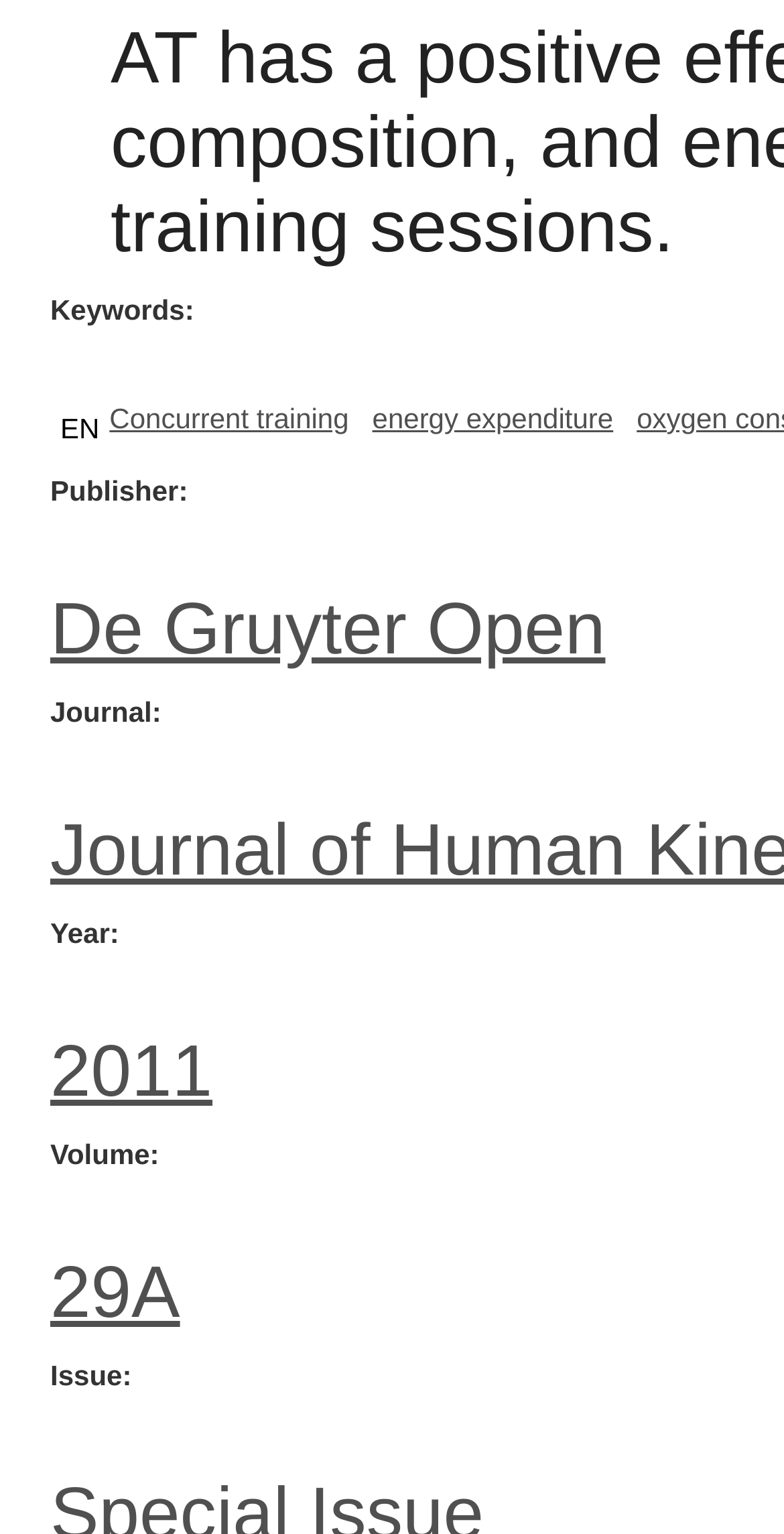What is the language of the webpage? Look at the image and give a one-word or short phrase answer.

EN